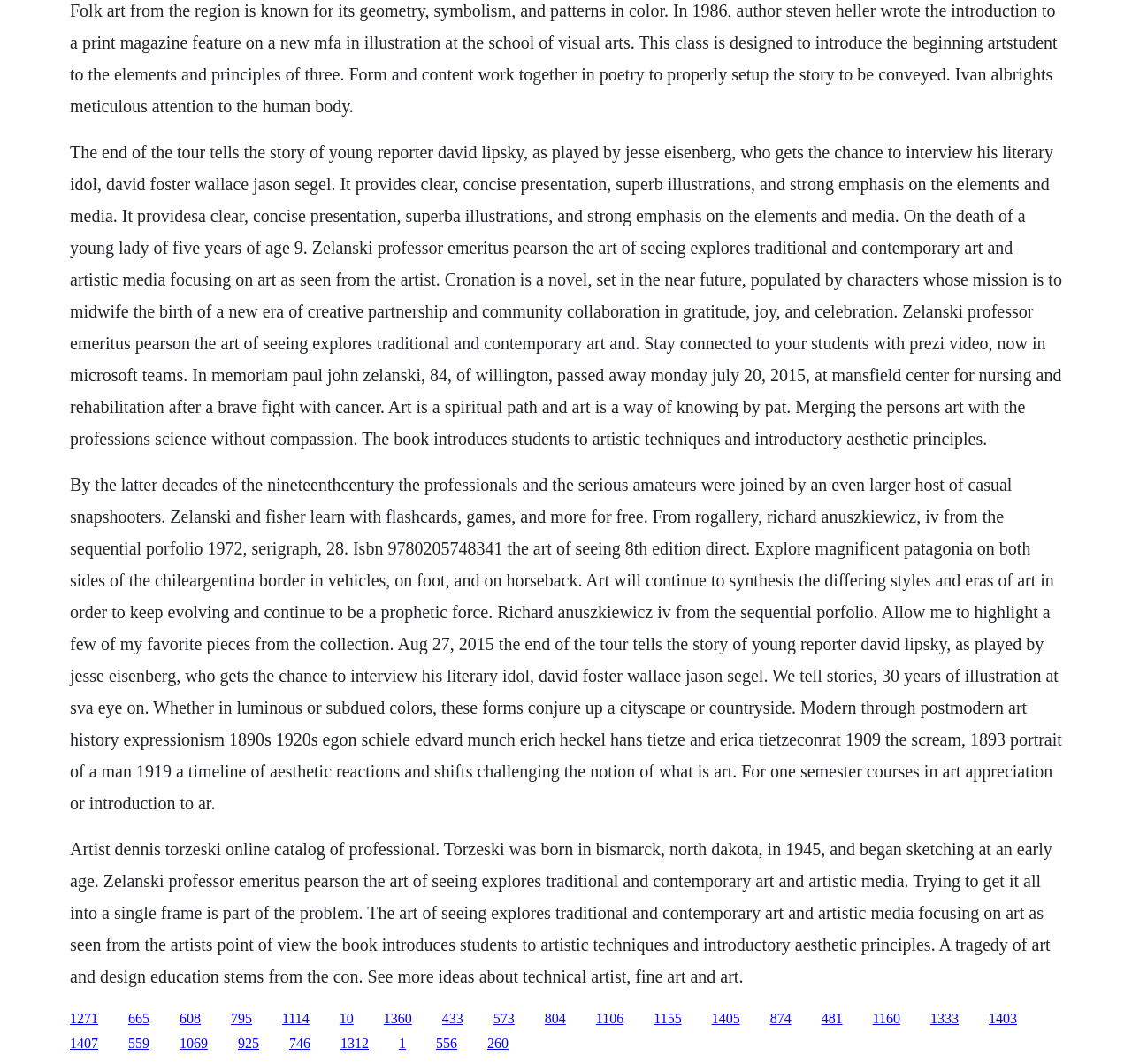What is the theme of the art movement mentioned in the webpage?
Please provide a single word or phrase as your answer based on the screenshot.

Geometry and symbolism